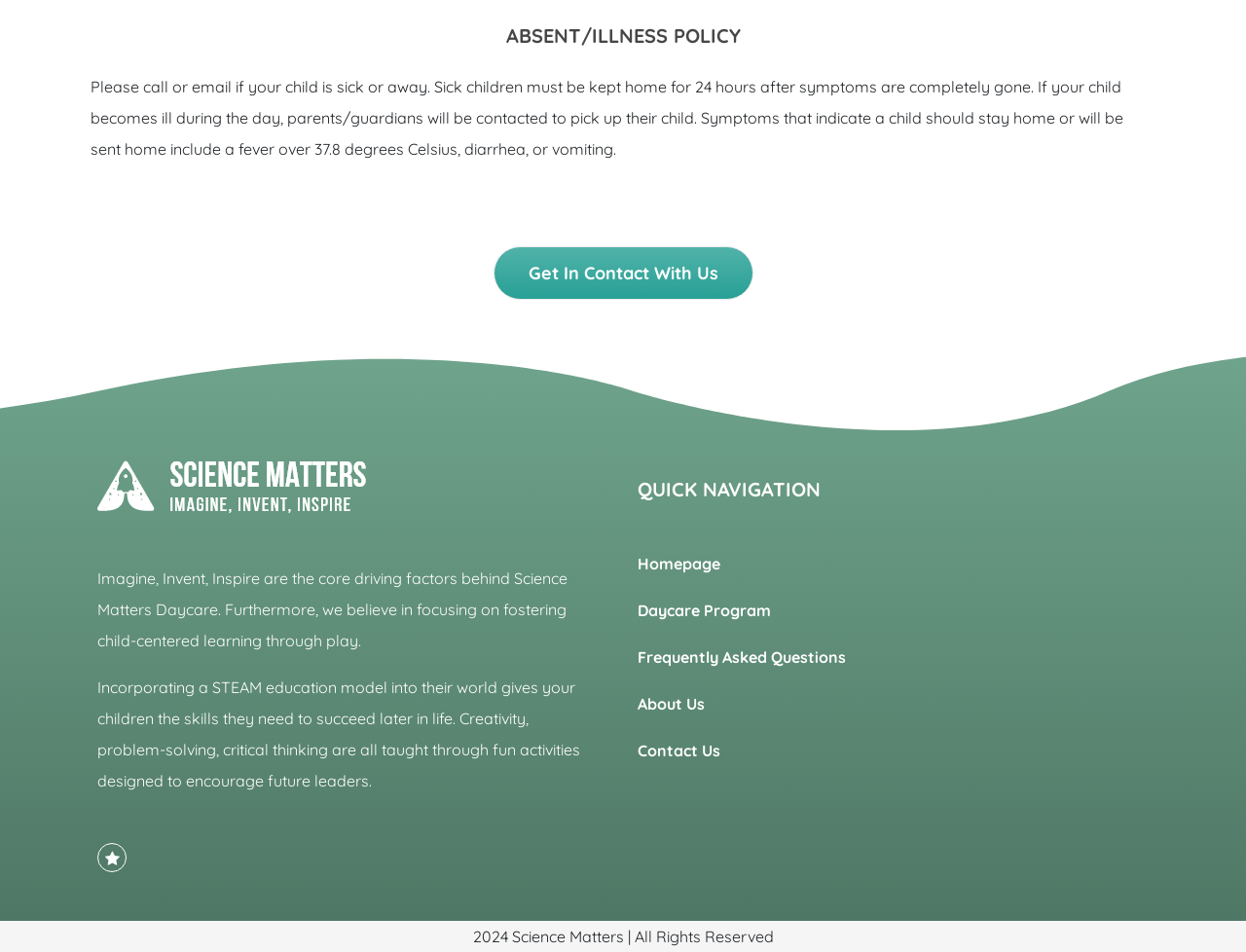Using the provided element description "Get In Contact With Us", determine the bounding box coordinates of the UI element.

[0.396, 0.259, 0.604, 0.315]